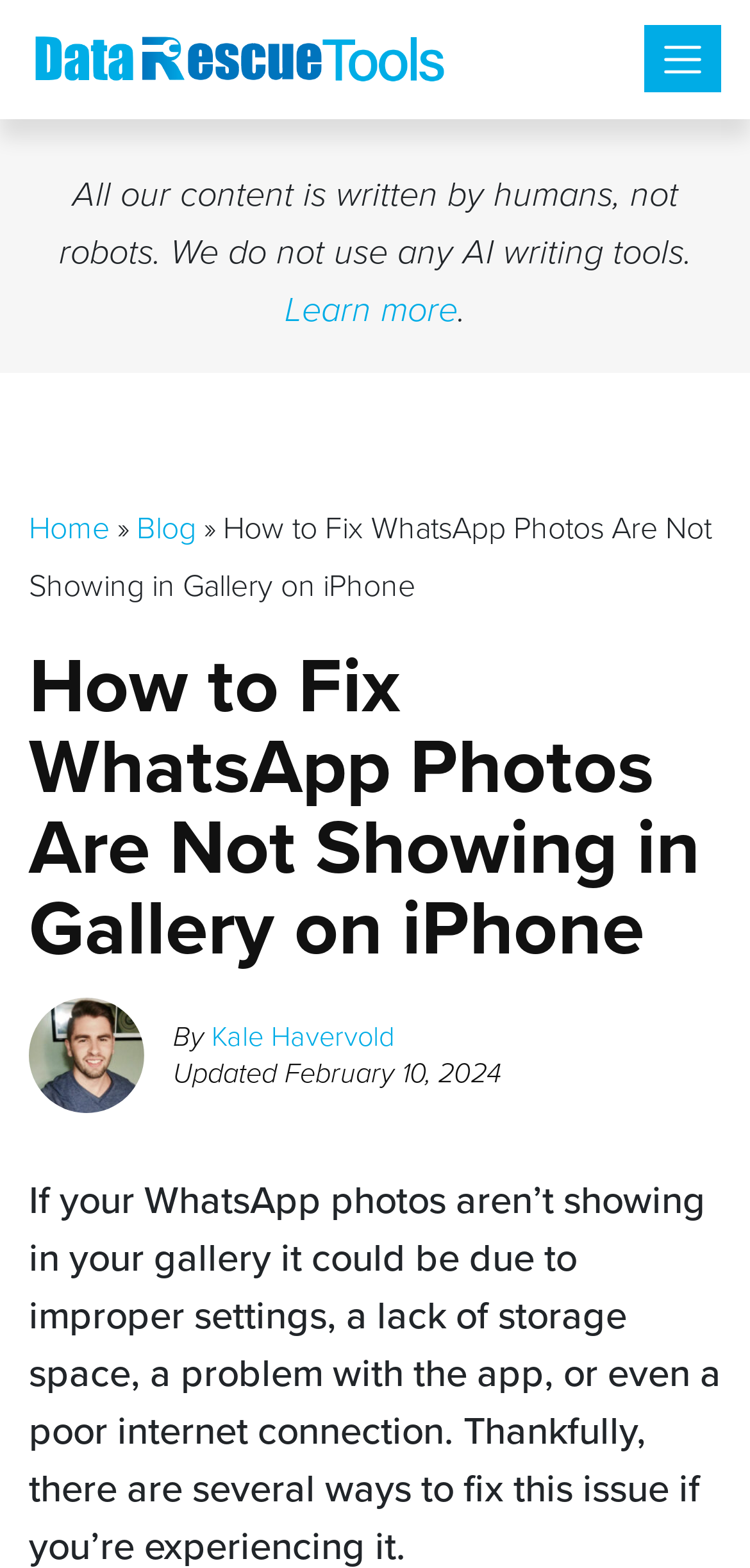Give a detailed account of the webpage.

The webpage is about fixing WhatsApp photos not showing in the gallery on an iPhone, with four potential fixes. At the top left, there is a link to "DataRescueTools.com" accompanied by an image with the same name. On the top right, there is a button to toggle navigation. 

Below the top section, there is a statement about the content being written by humans, not robots. Next to this statement, there is a "Learn more" link. 

The main content area is divided into sections. The first section has a navigation bar with links to "Home", "Blog", and the current page title "How to Fix WhatsApp Photos Are Not Showing in Gallery on iPhone". Below the navigation bar, there is a heading with the same title as the page. 

To the right of the heading, there is an avatar photo, followed by the author's name "Kale Havervold" and the update date "February 10, 2024". The main content of the page is not described in the accessibility tree, but it likely contains the four fixes to the WhatsApp photo issue.